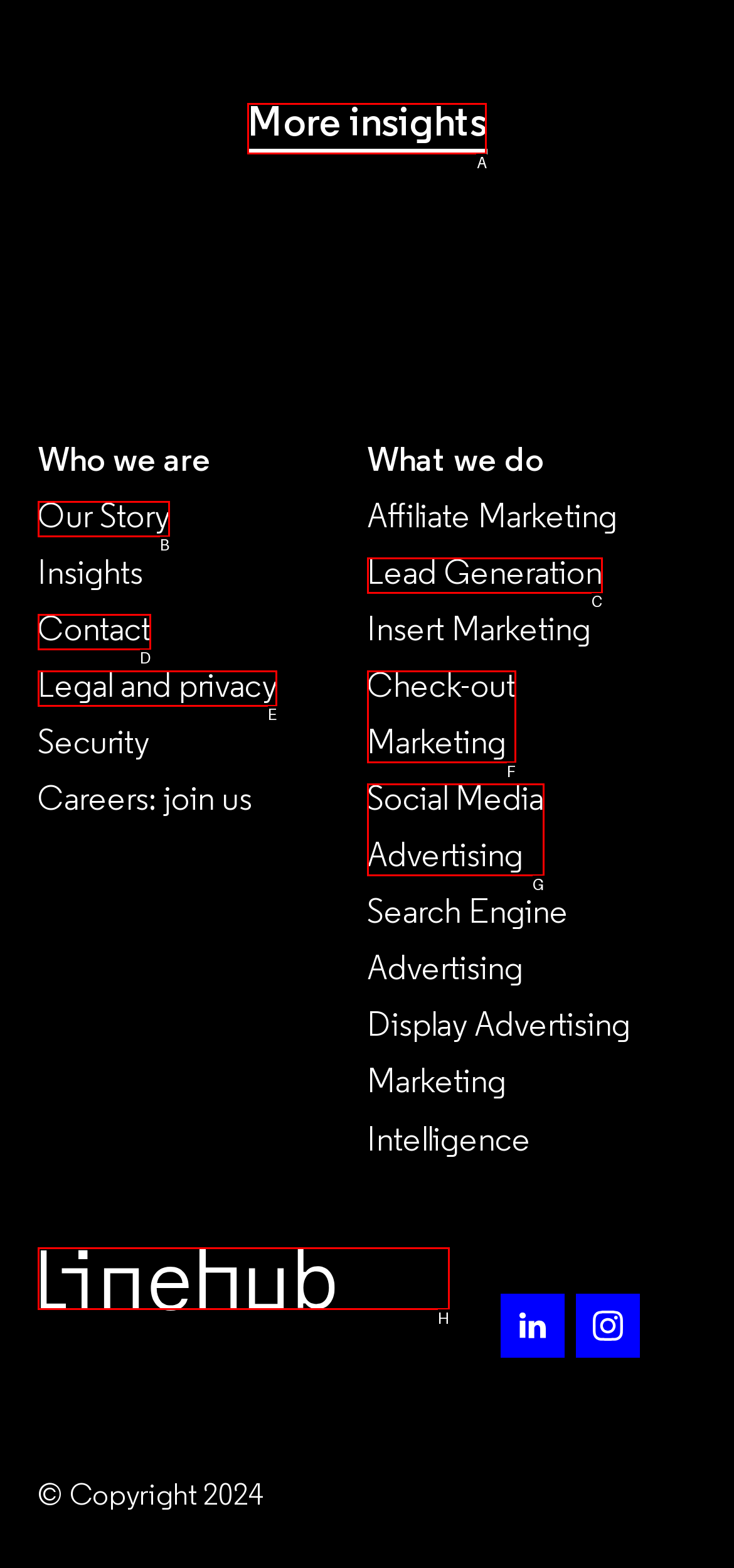From the given choices, determine which HTML element matches the description: alt="logo-zwart". Reply with the appropriate letter.

H